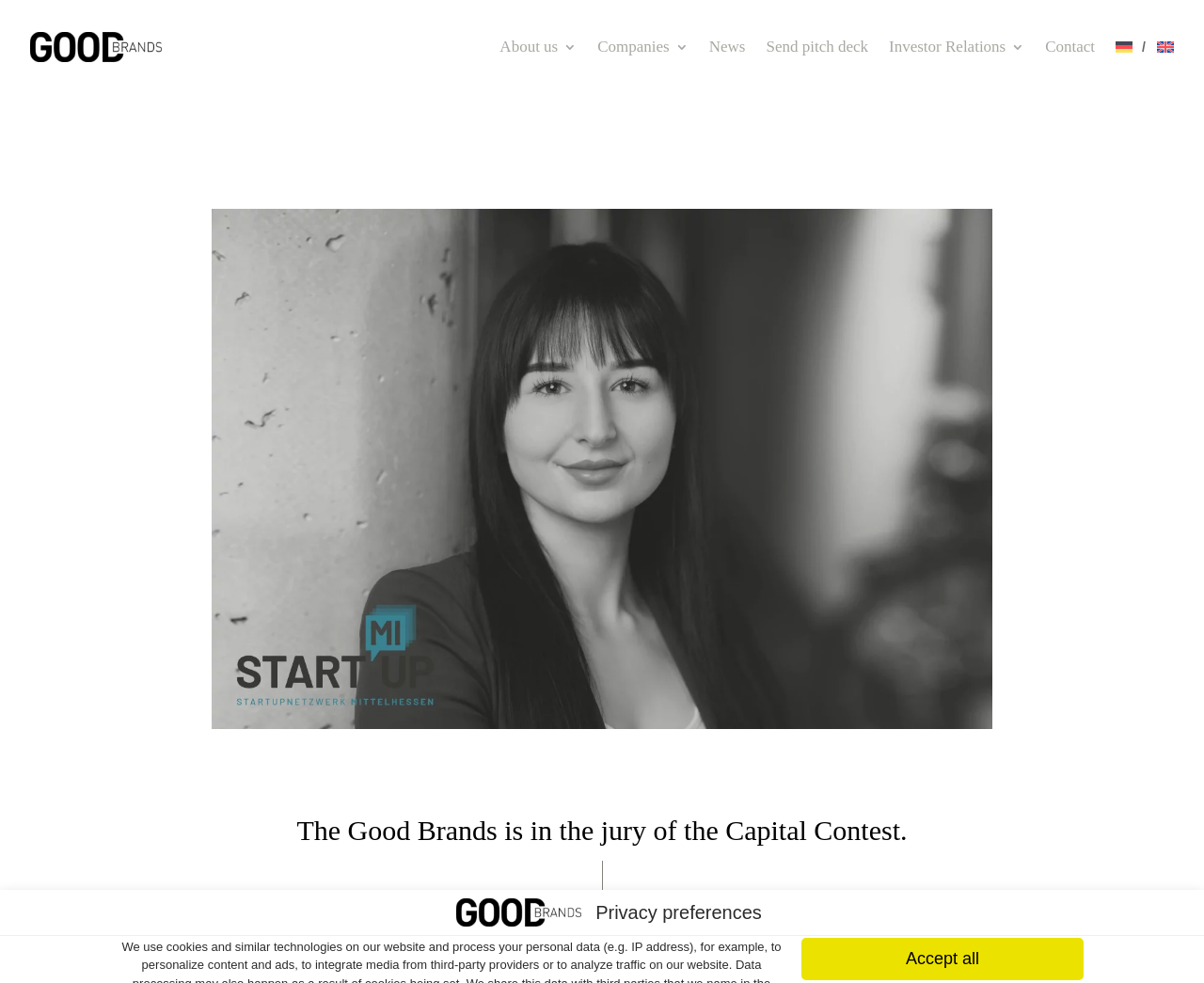Describe all significant elements and features of the webpage.

The webpage appears to be the homepage of Good Brands AG, a company that is participating in the Capital Contest. At the top of the page, there is a navigation menu with links to various sections, including "About us", "Companies", "News", "Send pitch deck", "Investor Relations", and "Contact". The menu is positioned near the top of the page, spanning almost the entire width. 

To the right of the navigation menu, there are two language options, "German" and "English", each accompanied by a small flag icon. These options are positioned at the top right corner of the page.

Below the navigation menu, there is a large image that takes up most of the page's width. The image is centered and has a caption that reads, "The Good Brands is in the jury of the Capital Contest." This caption is positioned above the image, near the top center of the page.

Below the image, there is a paragraph of text that provides more information about the Capital Contest, stating that it is entering the next round and that Good Brands is part of it. This text is positioned near the bottom center of the page.

At the very bottom of the page, there is a section related to privacy preferences, which includes a heading, a button to "Accept all", and a link to "Skip to consent choices". This section is positioned at the bottom center of the page.